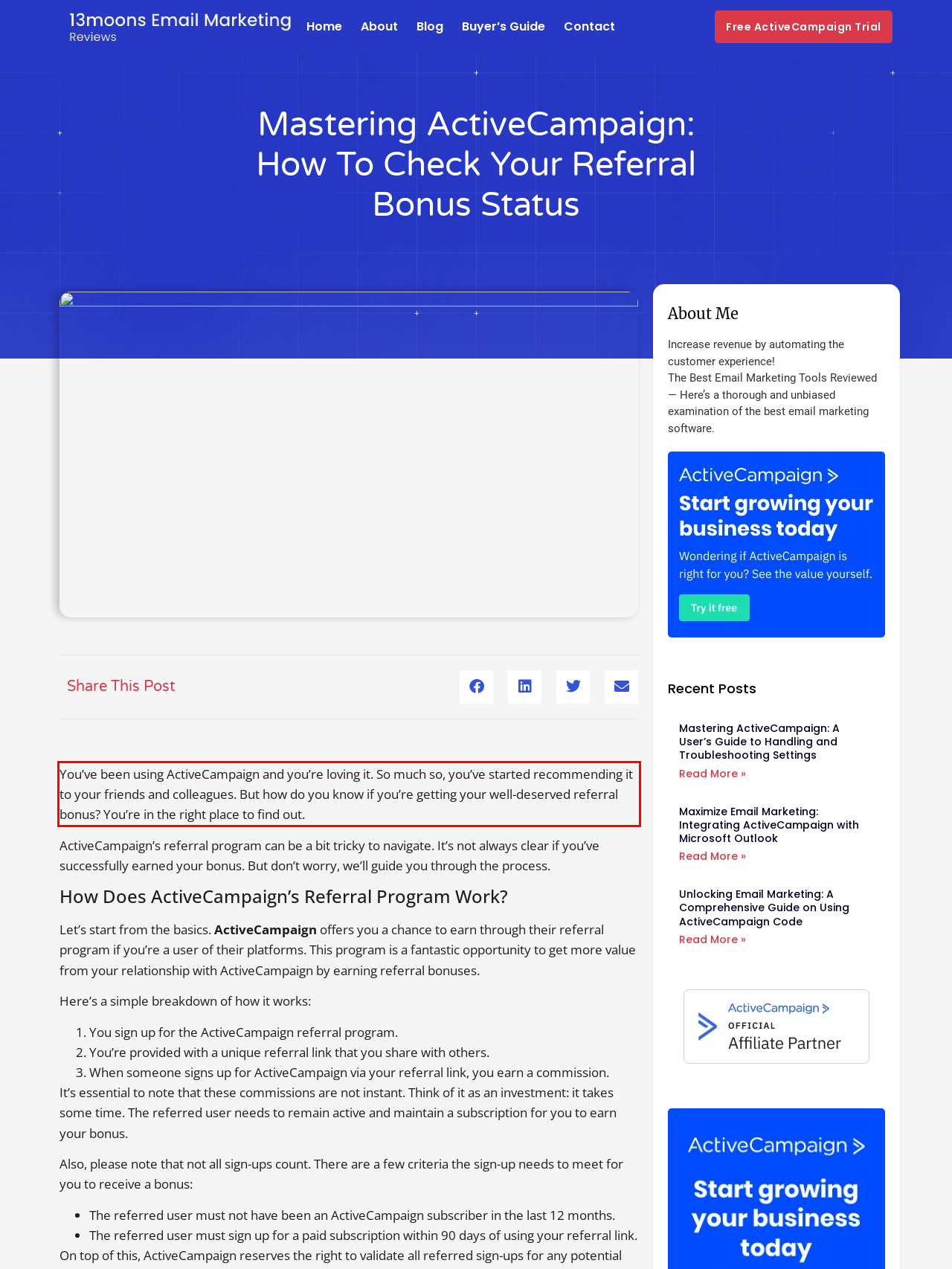Examine the webpage screenshot and use OCR to obtain the text inside the red bounding box.

You’ve been using ActiveCampaign and you’re loving it. So much so, you’ve started recommending it to your friends and colleagues. But how do you know if you’re getting your well-deserved referral bonus? You’re in the right place to find out.